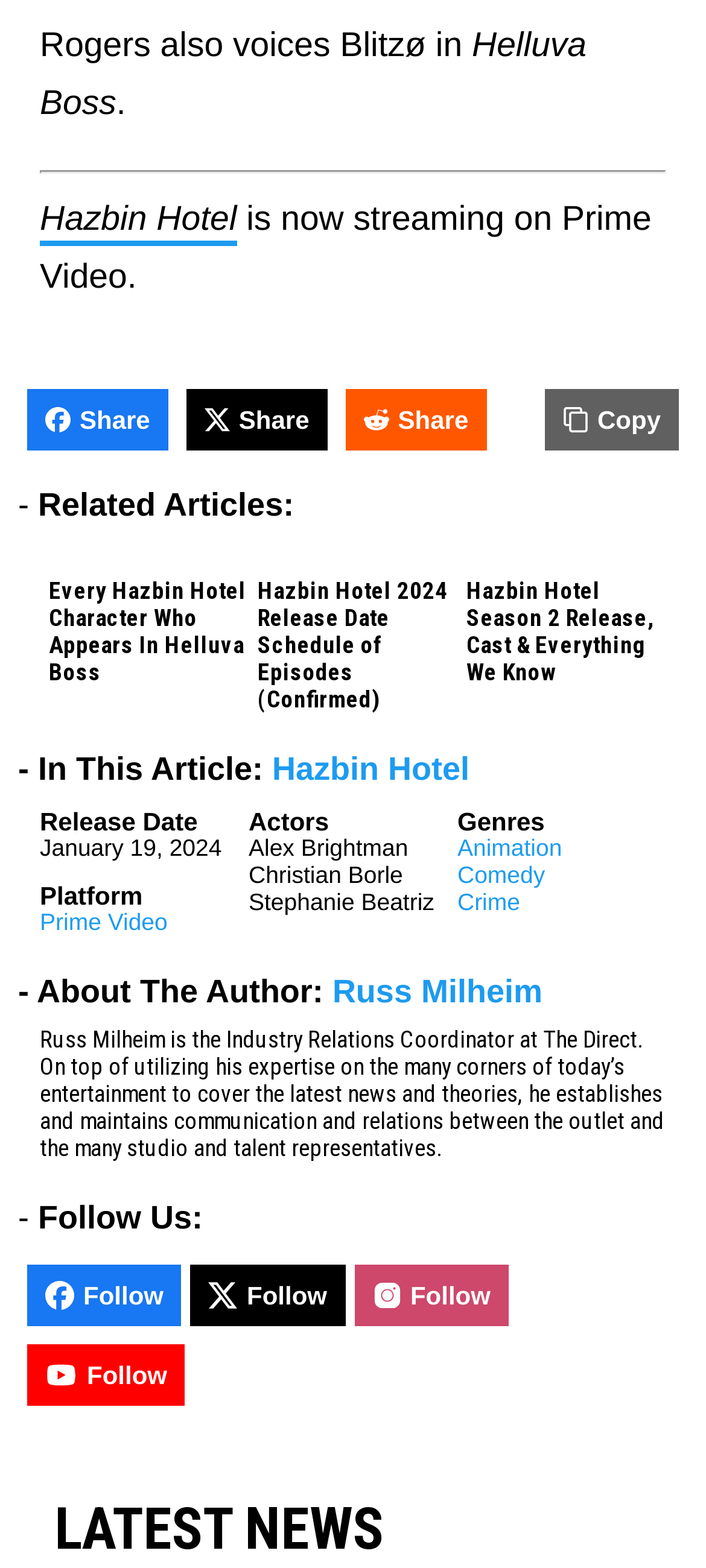Locate and provide the bounding box coordinates for the HTML element that matches this description: "Follow".

[0.038, 0.857, 0.262, 0.896]